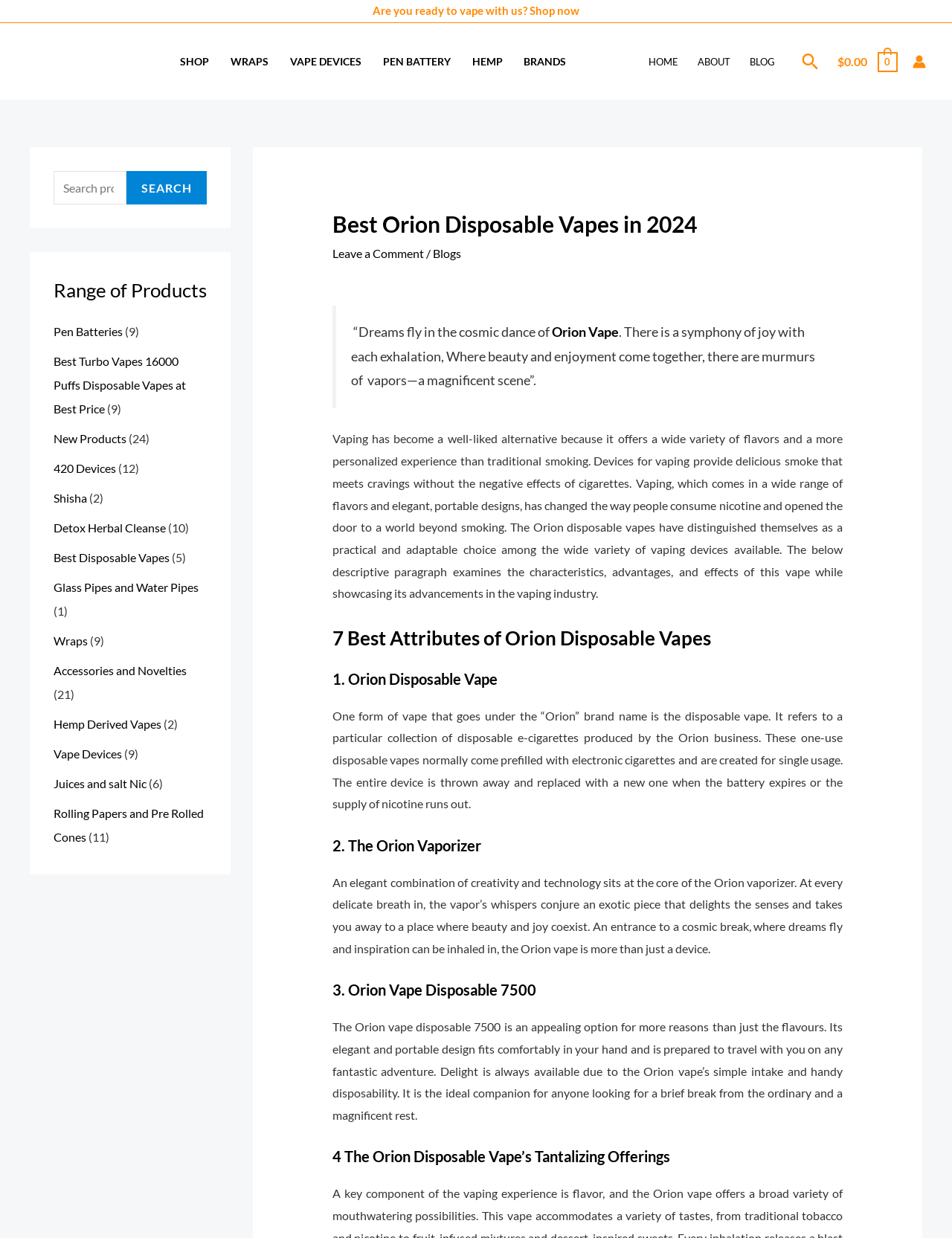What is the benefit of vaping compared to traditional smoking?
Please provide a full and detailed response to the question.

The webpage states that vaping provides a more personalized experience than traditional smoking and does not have the negative effects of cigarettes, implying that vaping is a healthier alternative.